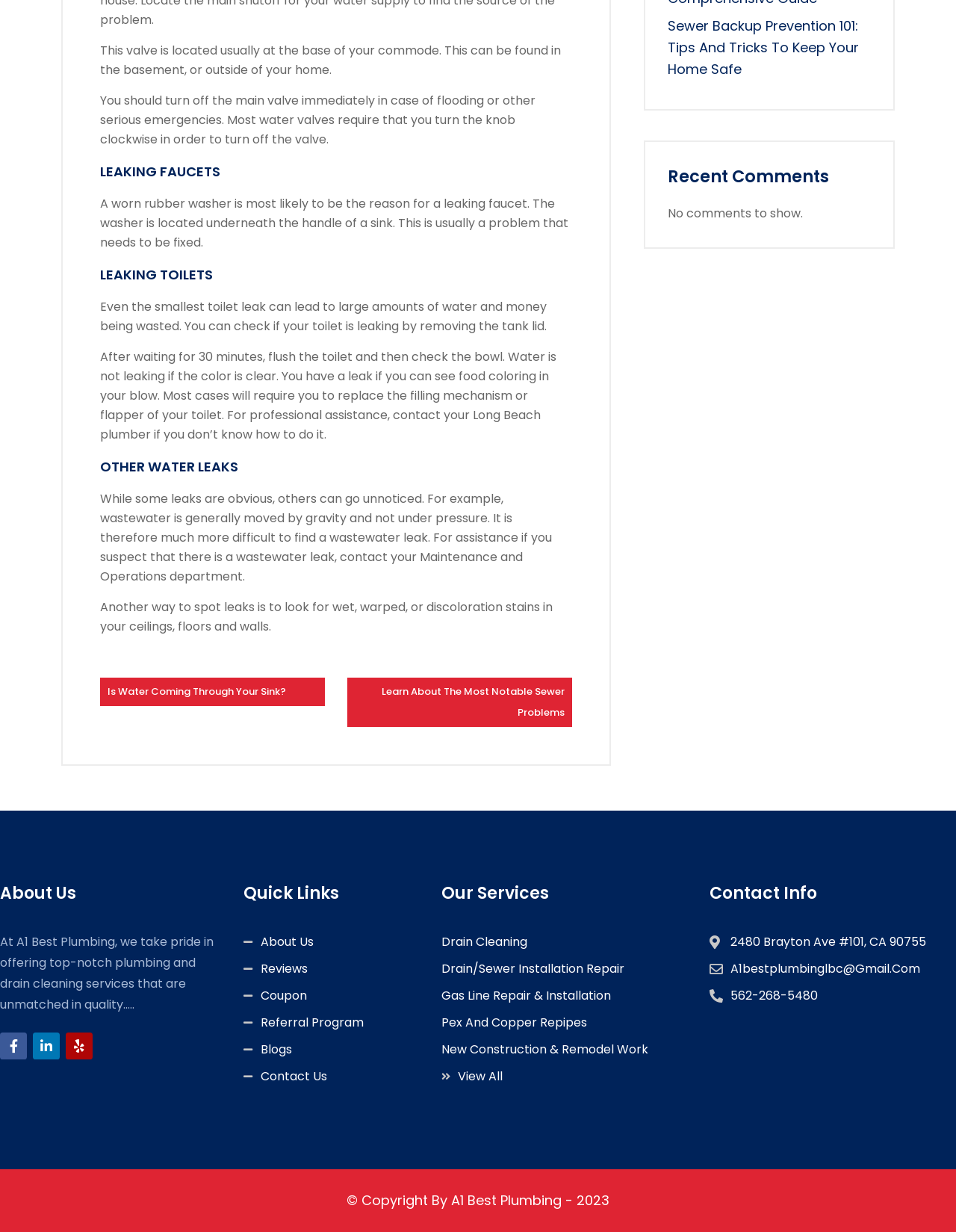What is the name of the company providing plumbing services?
Using the information from the image, answer the question thoroughly.

The company's name is mentioned in the 'About Us' section, along with a description of their services and contact information.